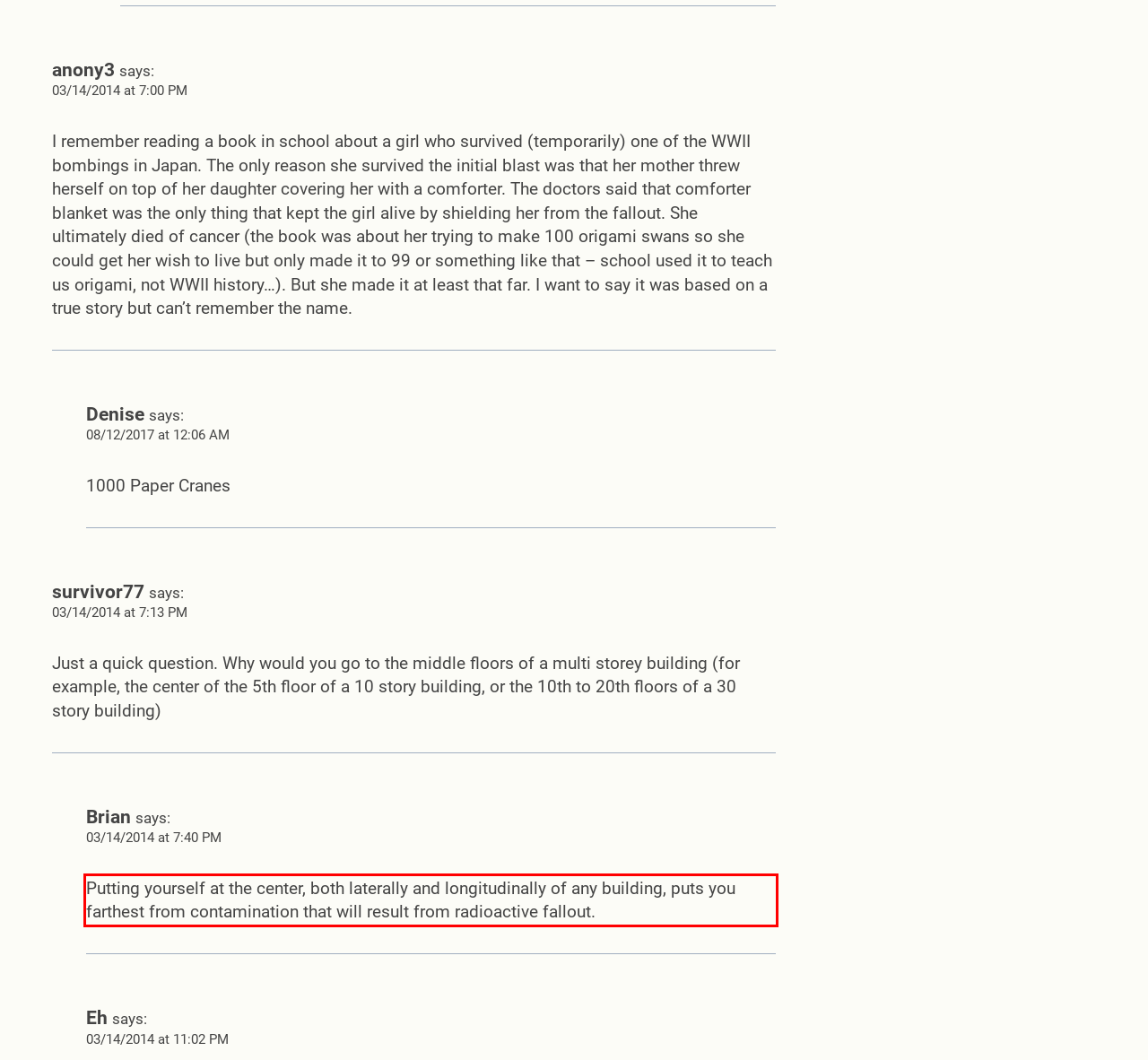You are provided with a screenshot of a webpage that includes a red bounding box. Extract and generate the text content found within the red bounding box.

Putting yourself at the center, both laterally and longitudinally of any building, puts you farthest from contamination that will result from radioactive fallout.